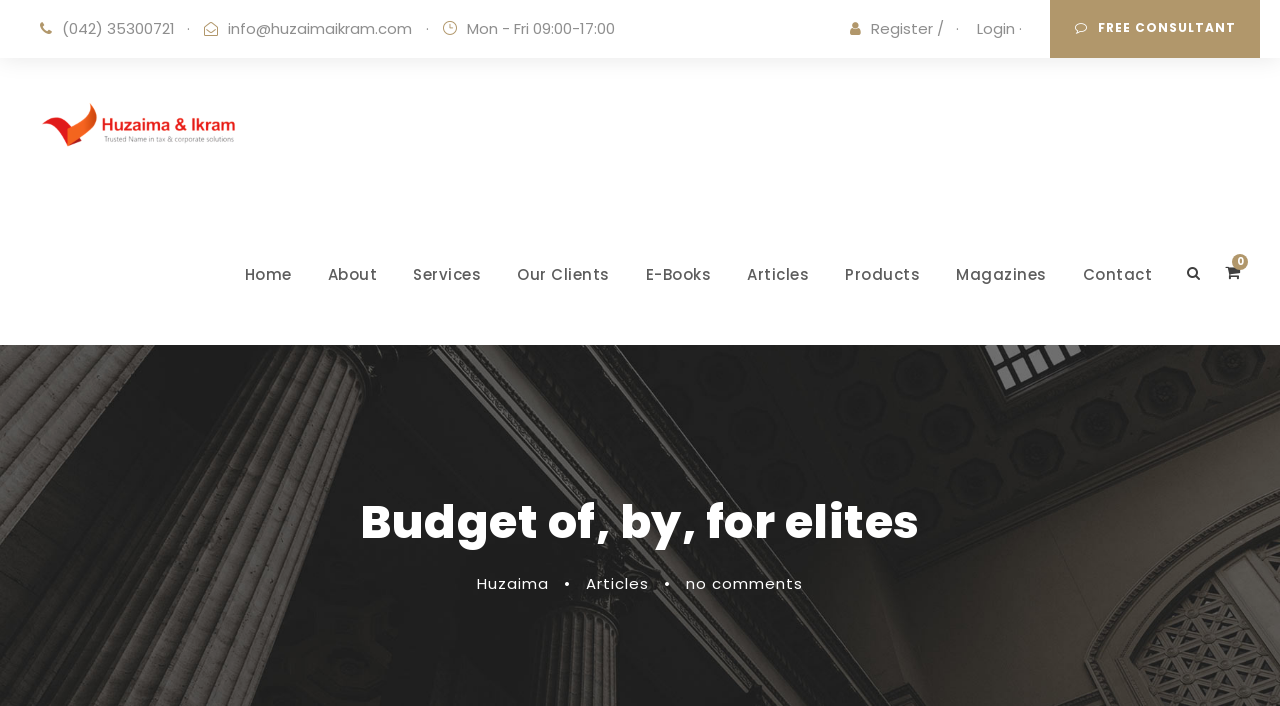How many main menu items are there?
Please answer the question with a detailed and comprehensive explanation.

The main menu items are listed horizontally in the middle of the webpage, which are Home, About, Services, Our Clients, E-Books, Articles, Products, Magazines, and Contact. There are 9 main menu items in total.